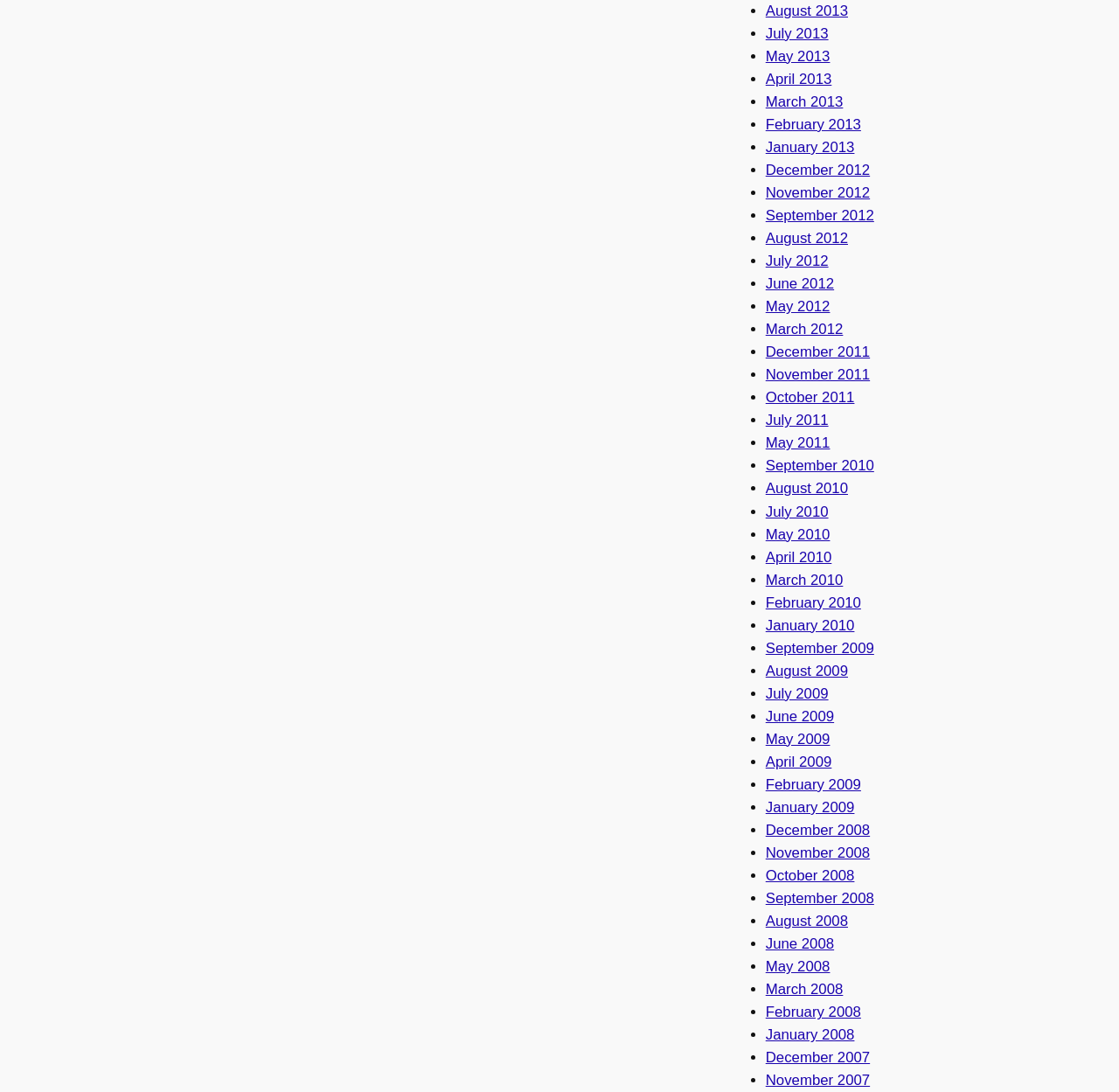Refer to the image and provide an in-depth answer to the question: 
What is the earliest month listed?

By examining the list of links, I found that the earliest month listed is December 2008, which is located at the bottom of the list.